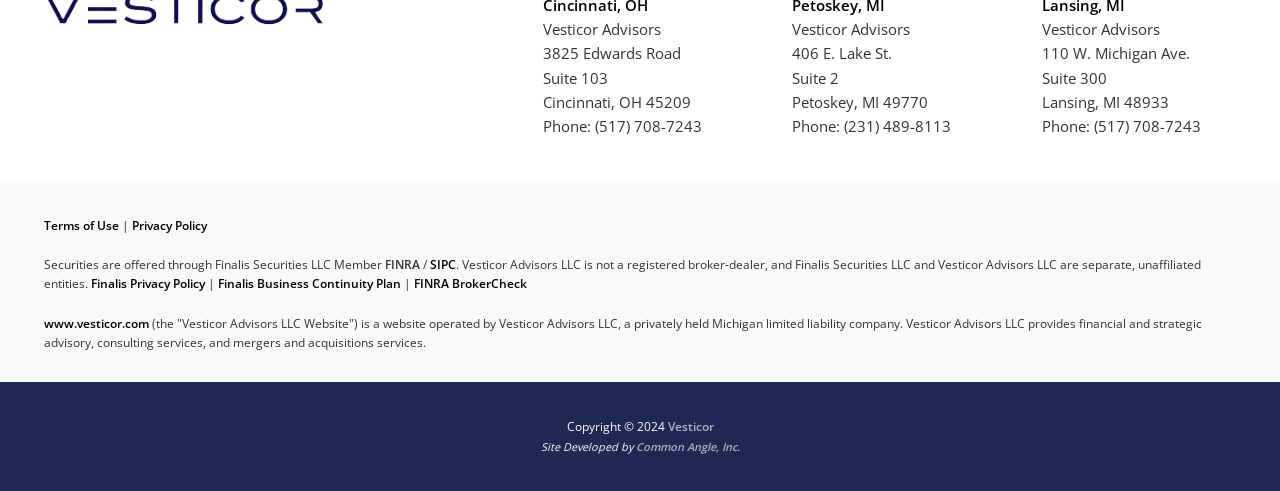Determine the bounding box coordinates for the area that should be clicked to carry out the following instruction: "Go to Vesticor website".

[0.034, 0.641, 0.116, 0.675]